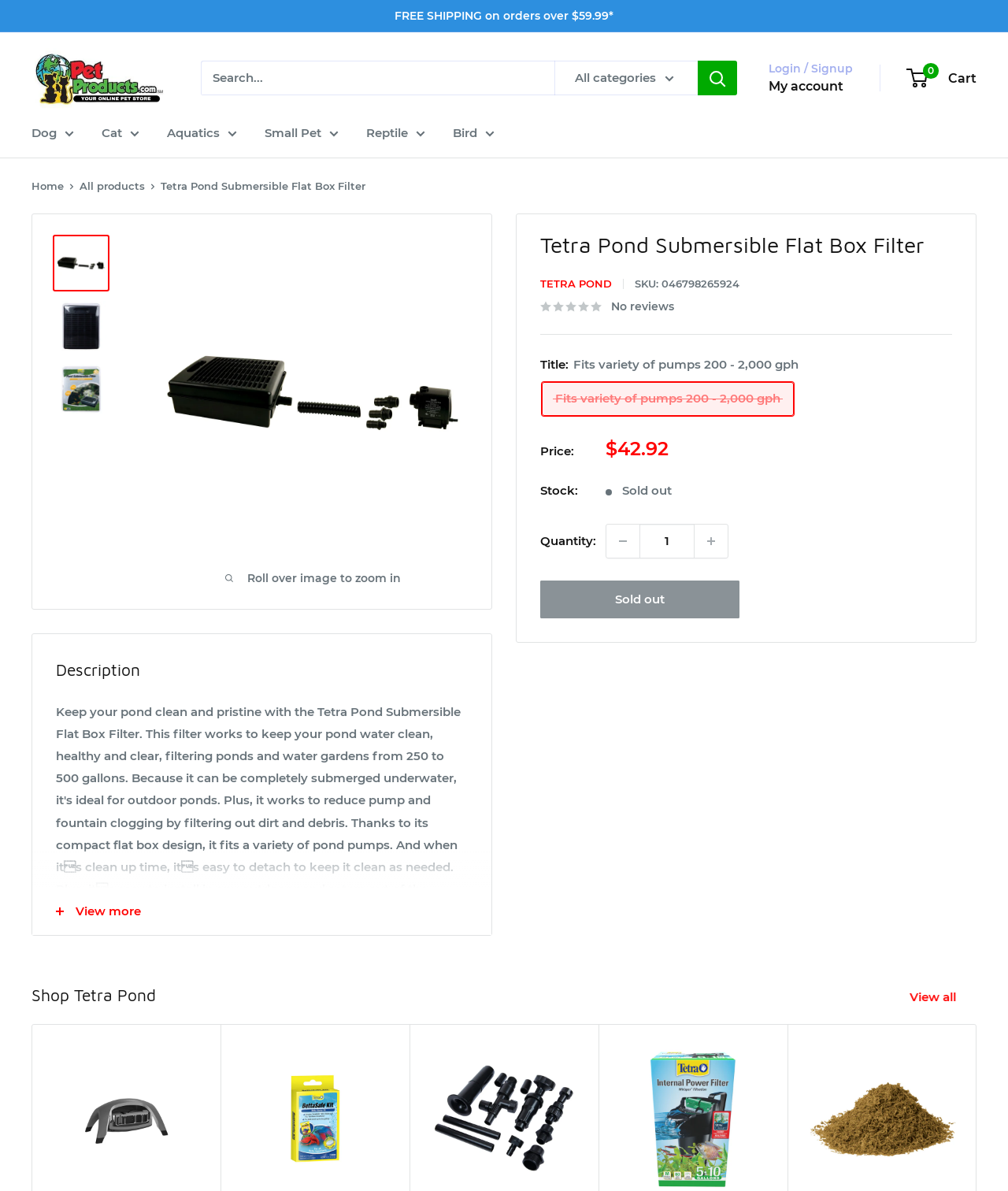Select the bounding box coordinates of the element I need to click to carry out the following instruction: "Login or signup".

[0.762, 0.052, 0.846, 0.064]